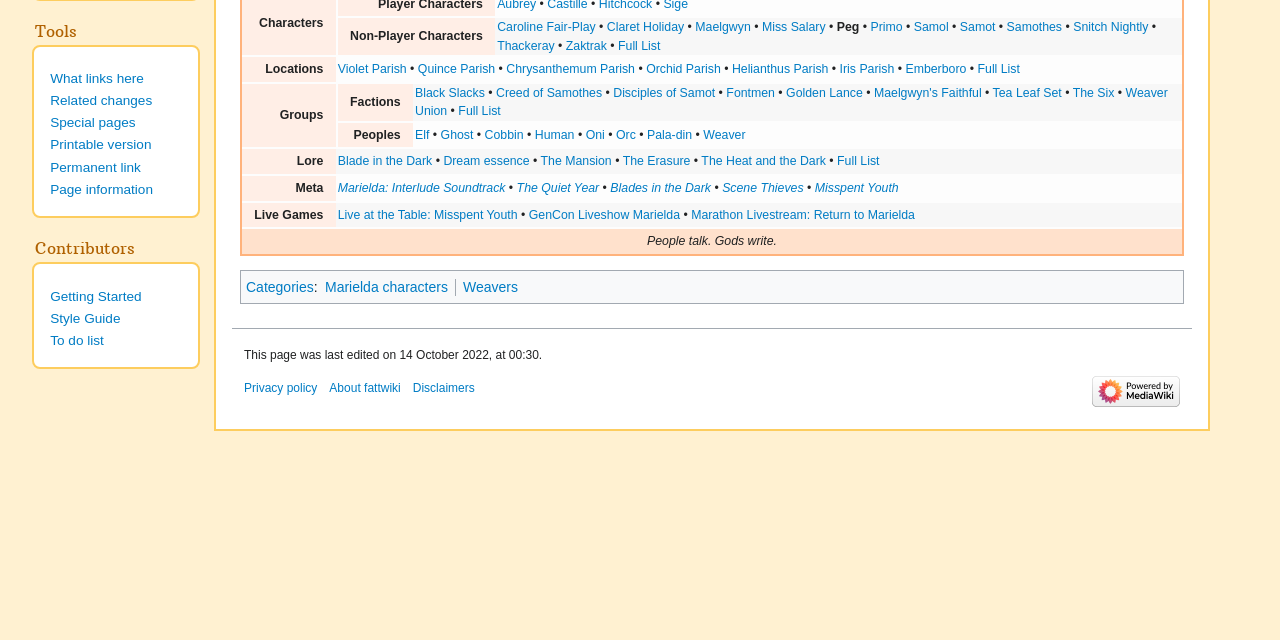Determine the bounding box coordinates for the HTML element mentioned in the following description: "What links here". The coordinates should be a list of four floats ranging from 0 to 1, represented as [left, top, right, bottom].

[0.039, 0.111, 0.112, 0.135]